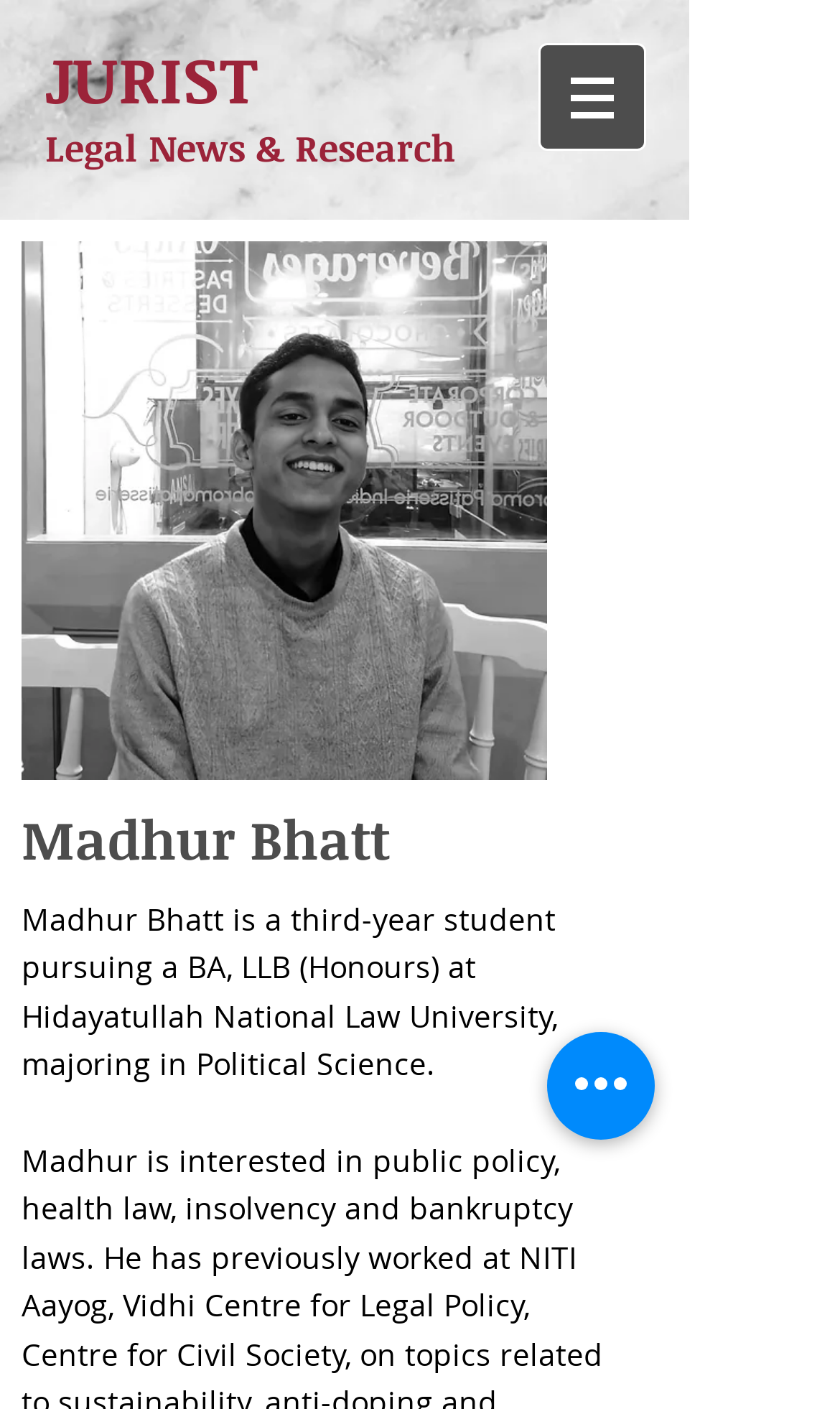Extract the bounding box coordinates for the described element: "aria-label="Quick actions"". The coordinates should be represented as four float numbers between 0 and 1: [left, top, right, bottom].

[0.651, 0.732, 0.779, 0.809]